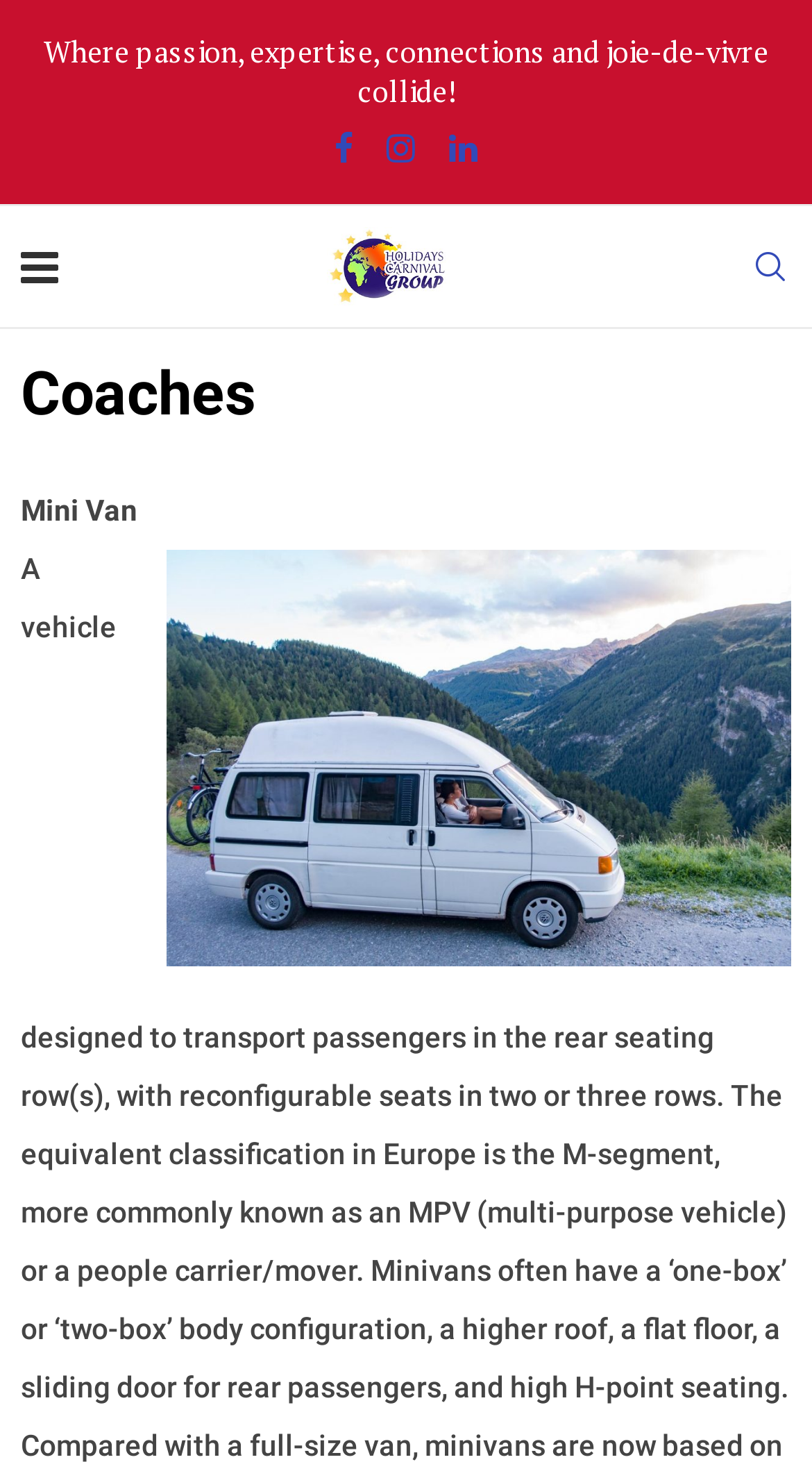How many social media links are there?
Based on the image, give a concise answer in the form of a single word or short phrase.

3